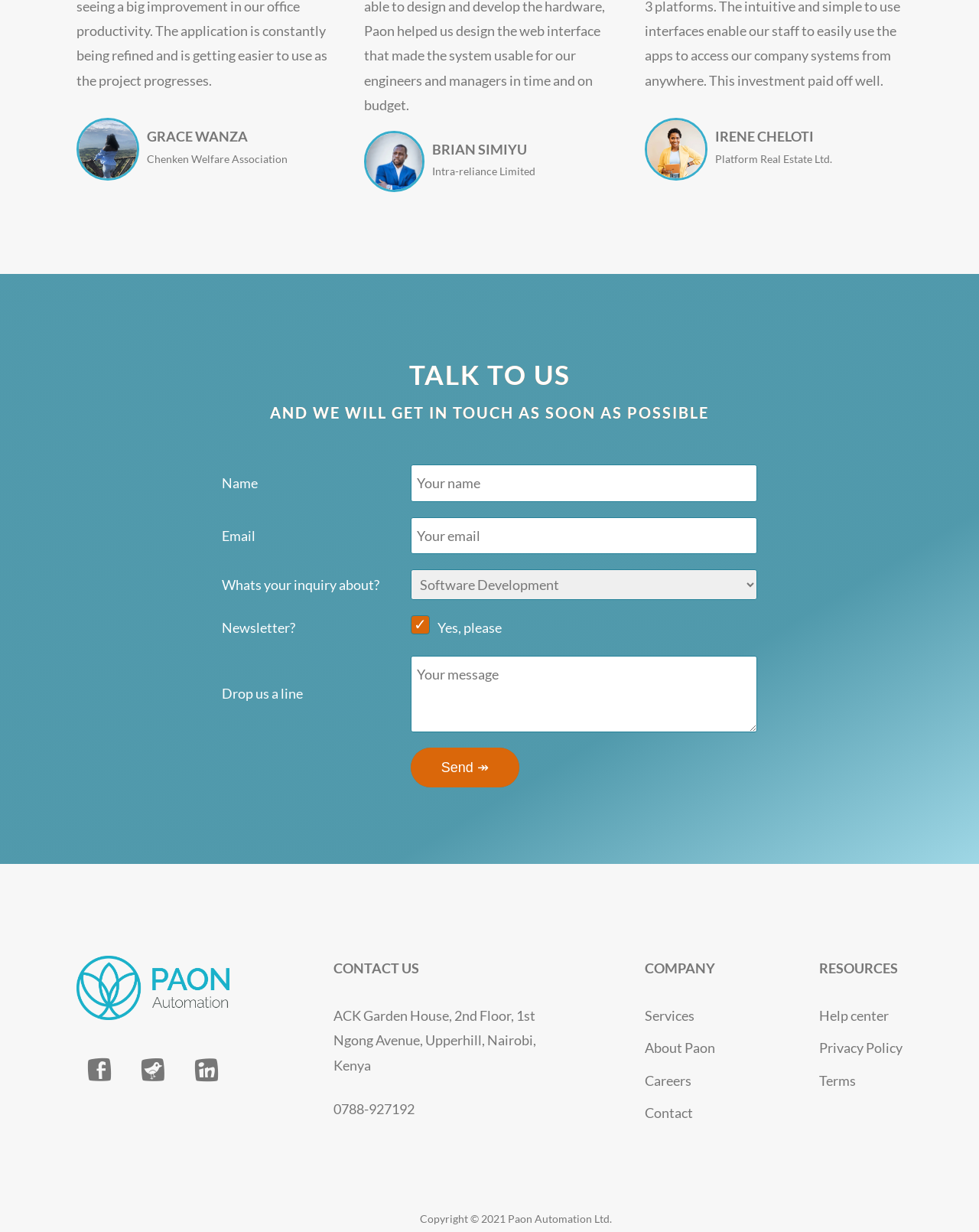Based on the element description: "parent_node: Yes, please name="news-letter"", identify the bounding box coordinates for this UI element. The coordinates must be four float numbers between 0 and 1, listed as [left, top, right, bottom].

[0.419, 0.499, 0.439, 0.515]